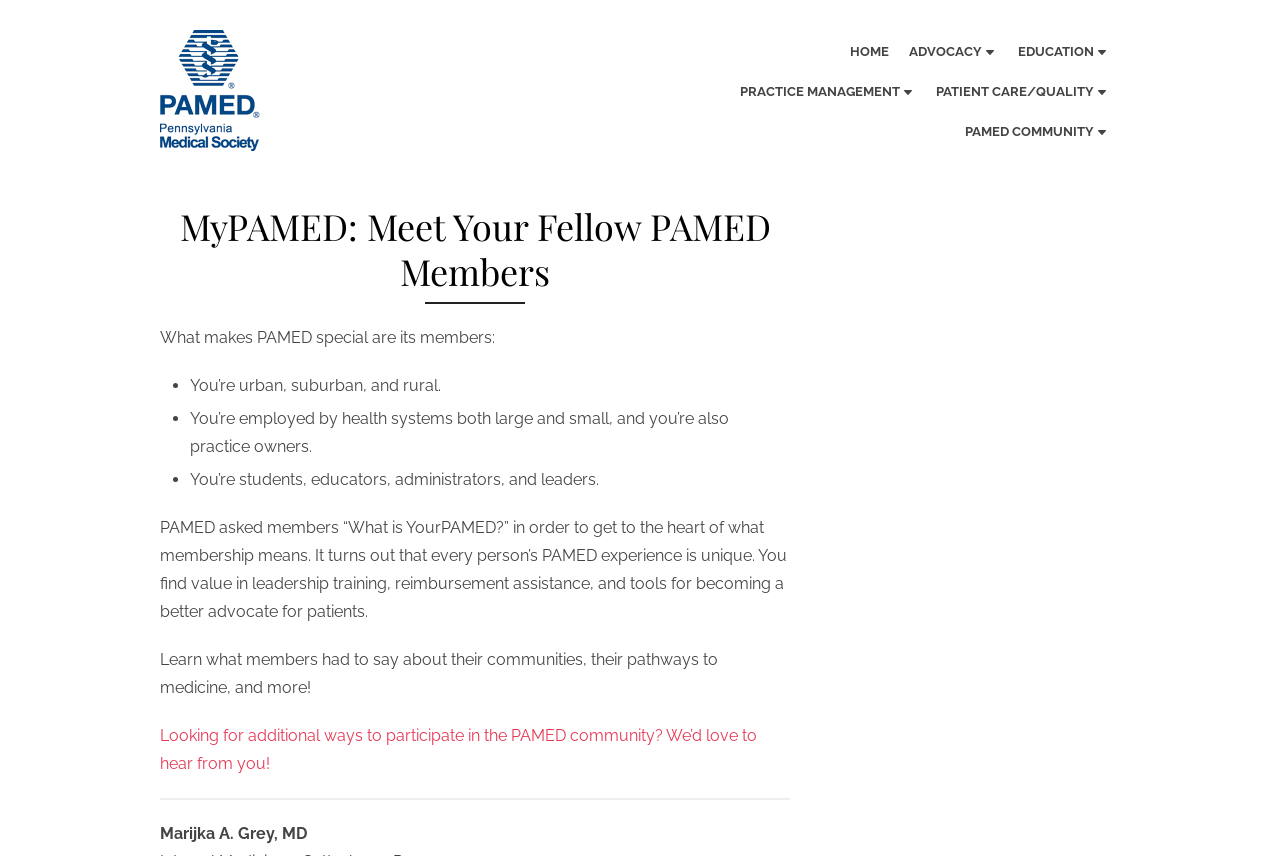What are the types of members in PAMED?
From the image, respond using a single word or phrase.

Urban, suburban, rural, etc.